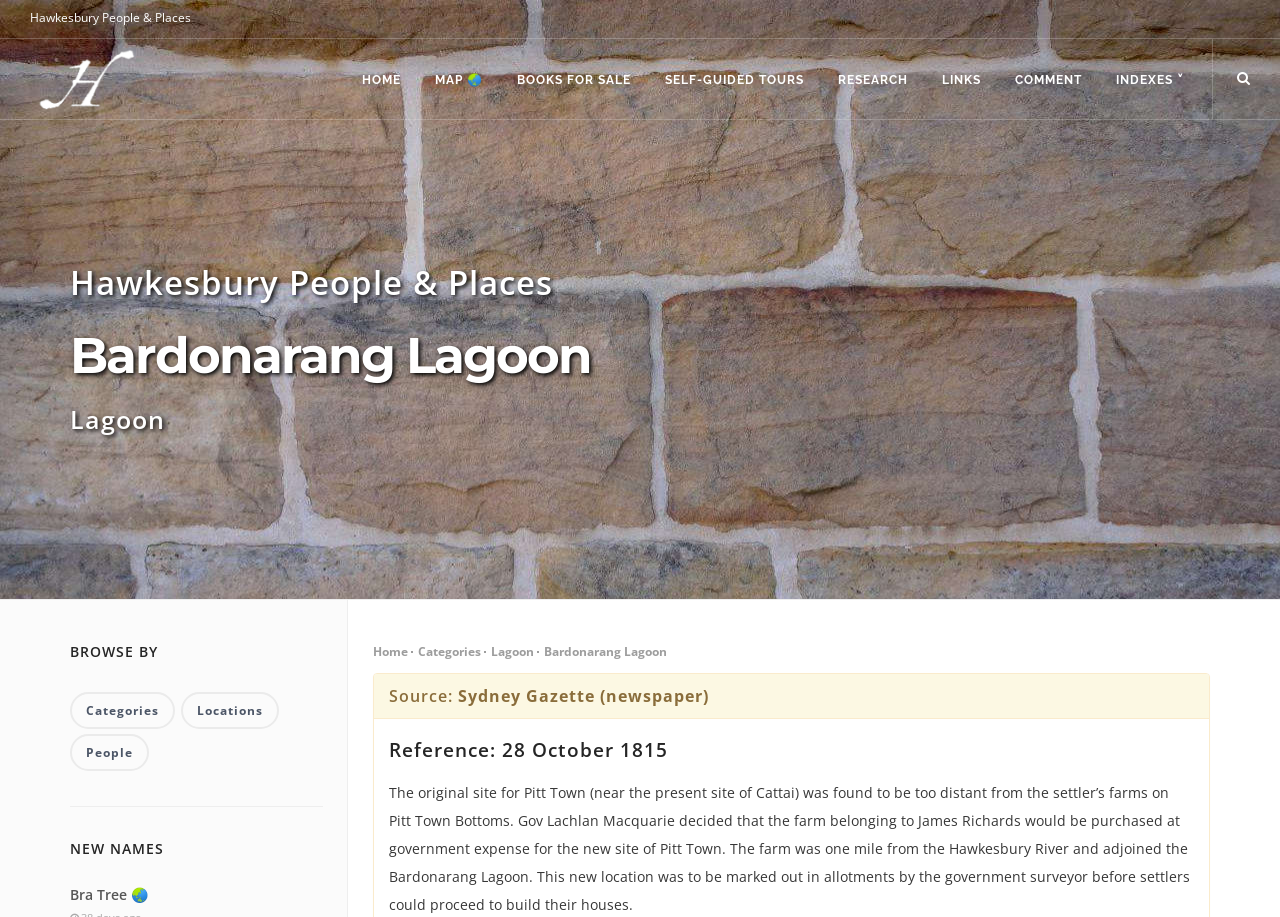Identify the bounding box coordinates for the UI element described as follows: Bra Tree 🌏. Use the format (top-left x, top-left y, bottom-right x, bottom-right y) and ensure all values are floating point numbers between 0 and 1.

[0.055, 0.965, 0.116, 0.987]